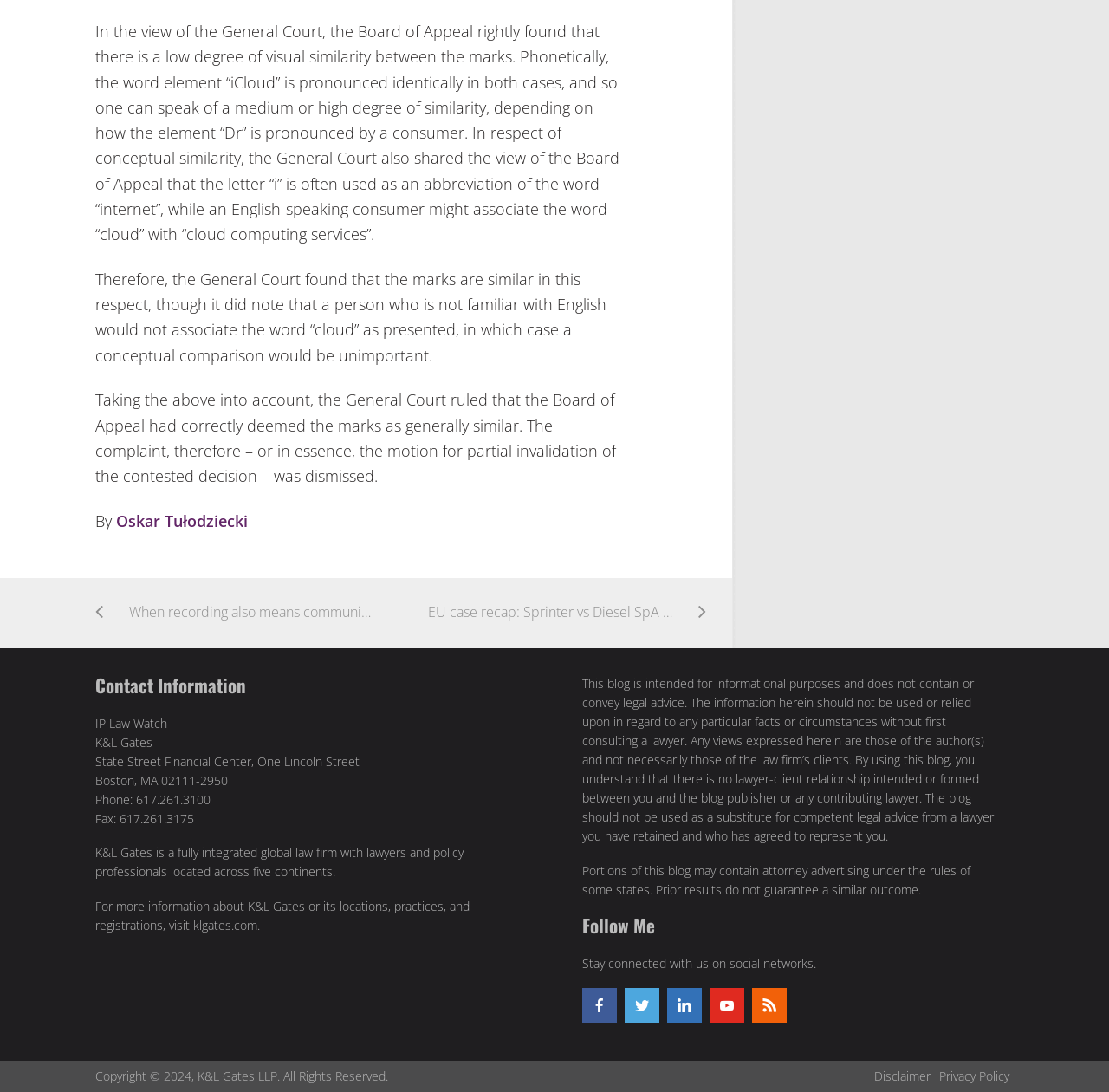Please find the bounding box coordinates of the element that needs to be clicked to perform the following instruction: "Read the article about Astro-logical Forecast for Monday 2/6/2012". The bounding box coordinates should be four float numbers between 0 and 1, represented as [left, top, right, bottom].

None